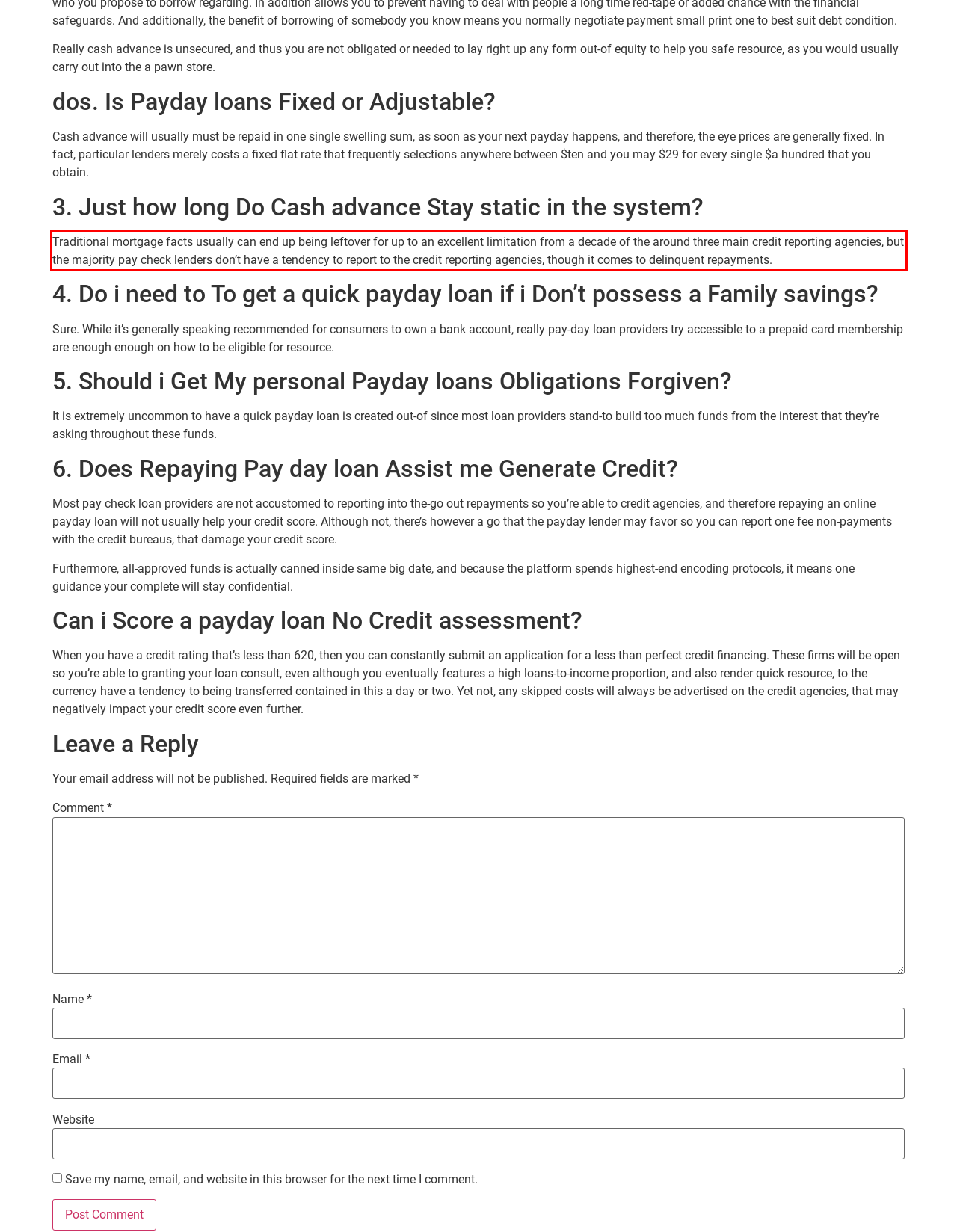Please identify the text within the red rectangular bounding box in the provided webpage screenshot.

Traditional mortgage facts usually can end up being leftover for up to an excellent limitation from a decade of the around three main credit reporting agencies, but the majority pay check lenders don’t have a tendency to report to the credit reporting agencies, though it comes to delinquent repayments.